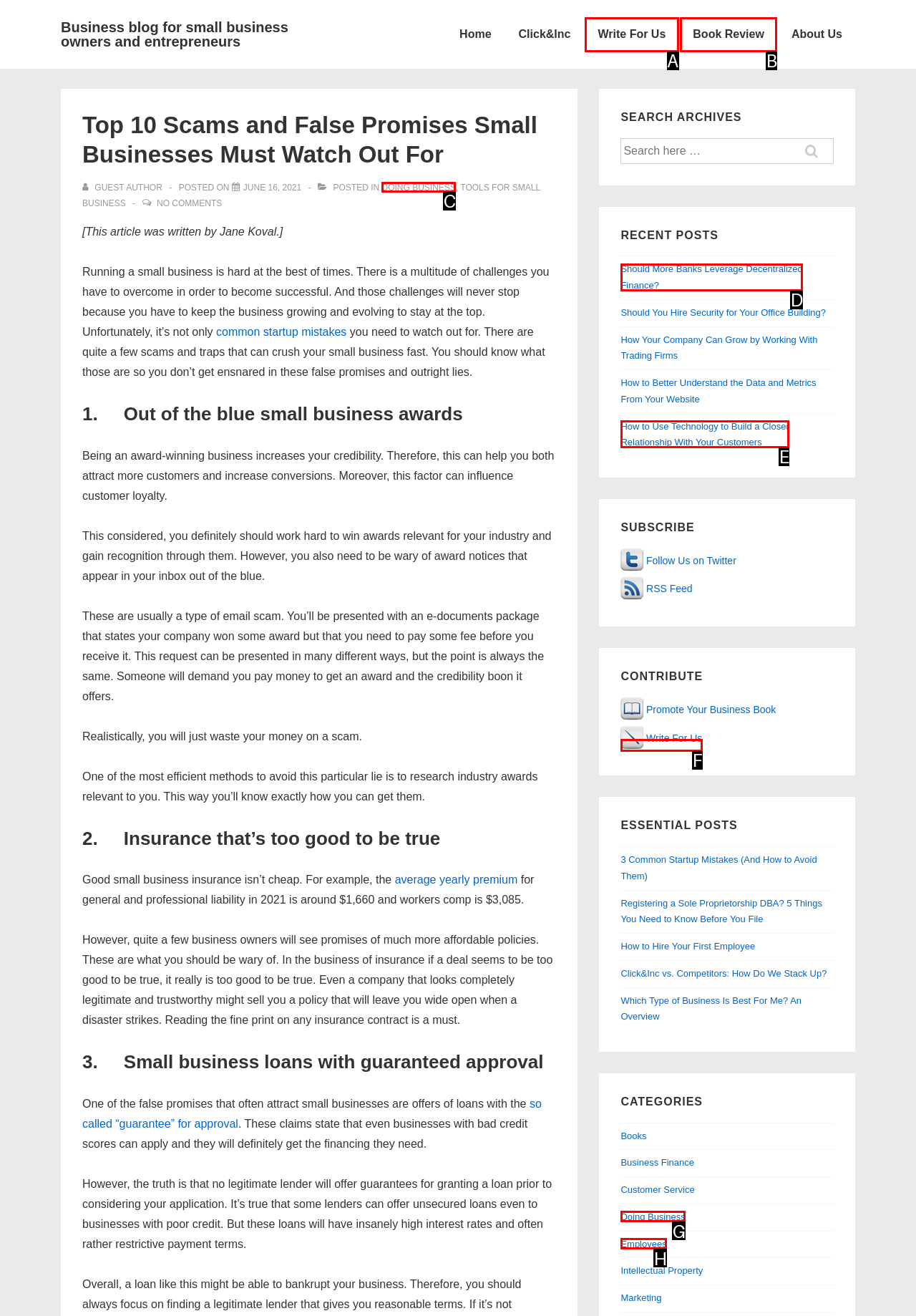Determine which HTML element should be clicked for this task: Write for the blog
Provide the option's letter from the available choices.

F